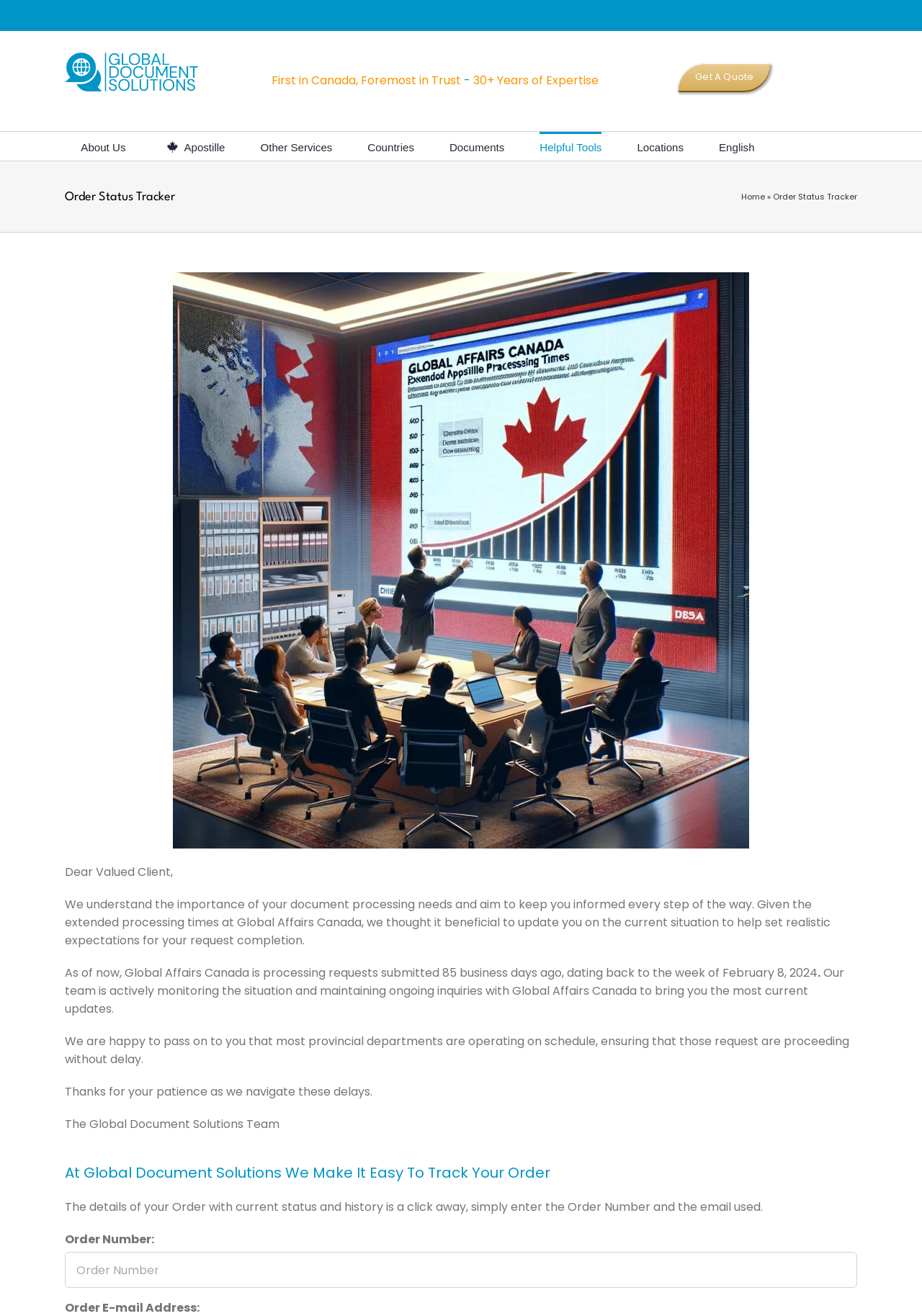How many links are present in the main navigation menu?
Use the image to give a comprehensive and detailed response to the question.

The main navigation menu is located at the top of the webpage, and it contains 8 links, namely 'About Us', 'Apostille', 'Other Services', 'Countries', 'Documents', 'Helpful Tools', 'Locations', and 'English'.